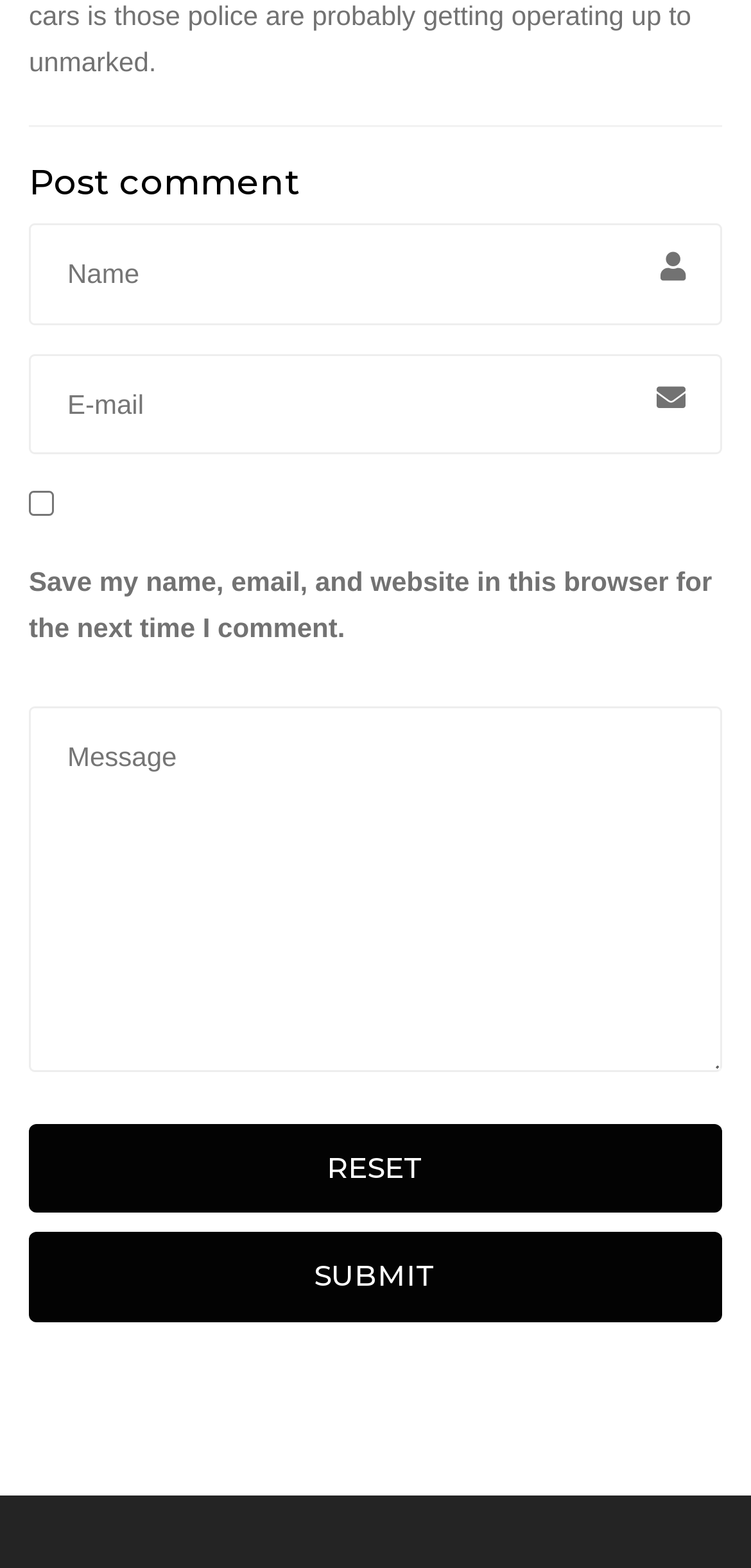Predict the bounding box of the UI element based on the description: "name="email" placeholder="E-mail"". The coordinates should be four float numbers between 0 and 1, formatted as [left, top, right, bottom].

[0.038, 0.225, 0.962, 0.29]